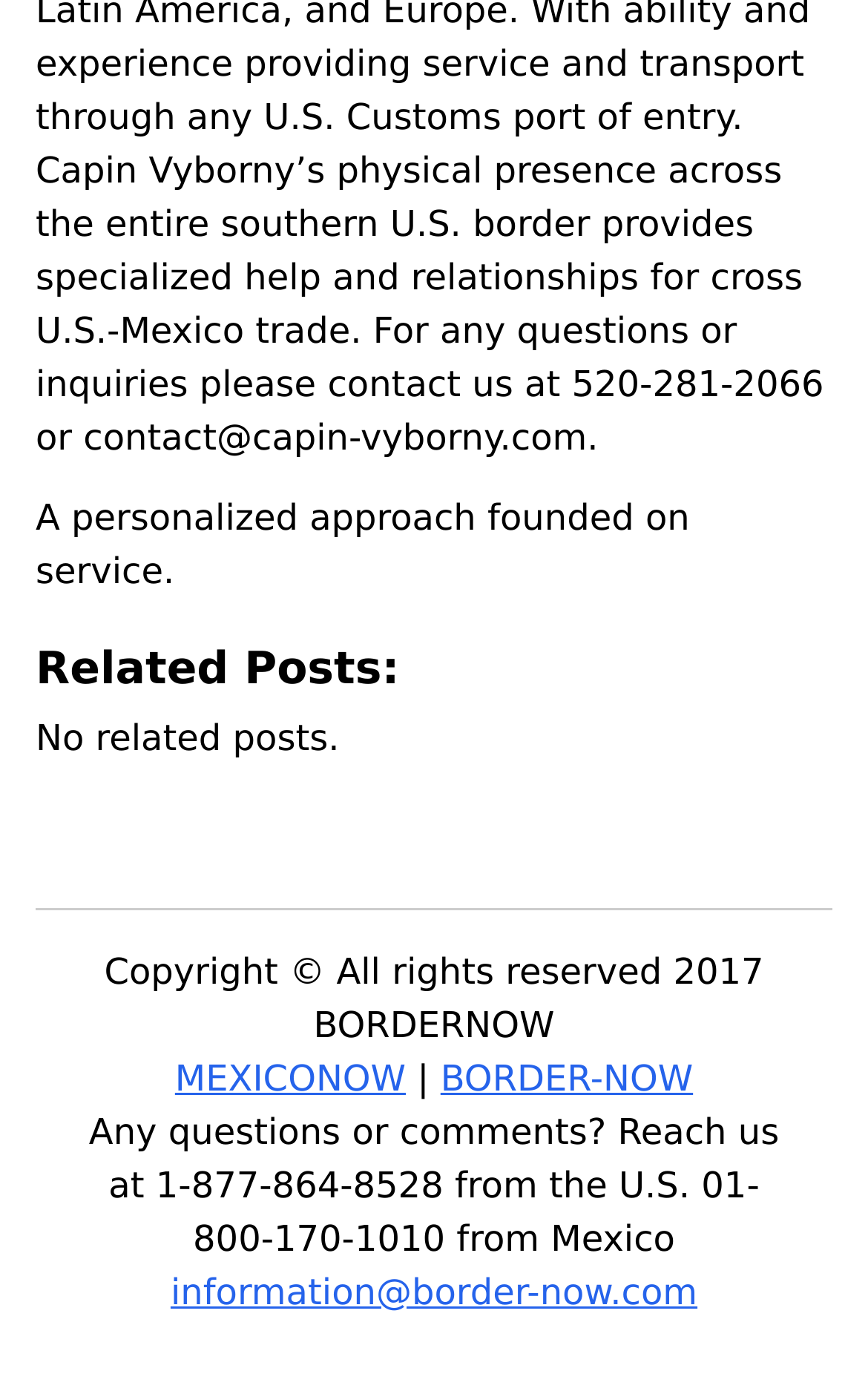How many related posts are there?
Based on the image, give a one-word or short phrase answer.

No related posts